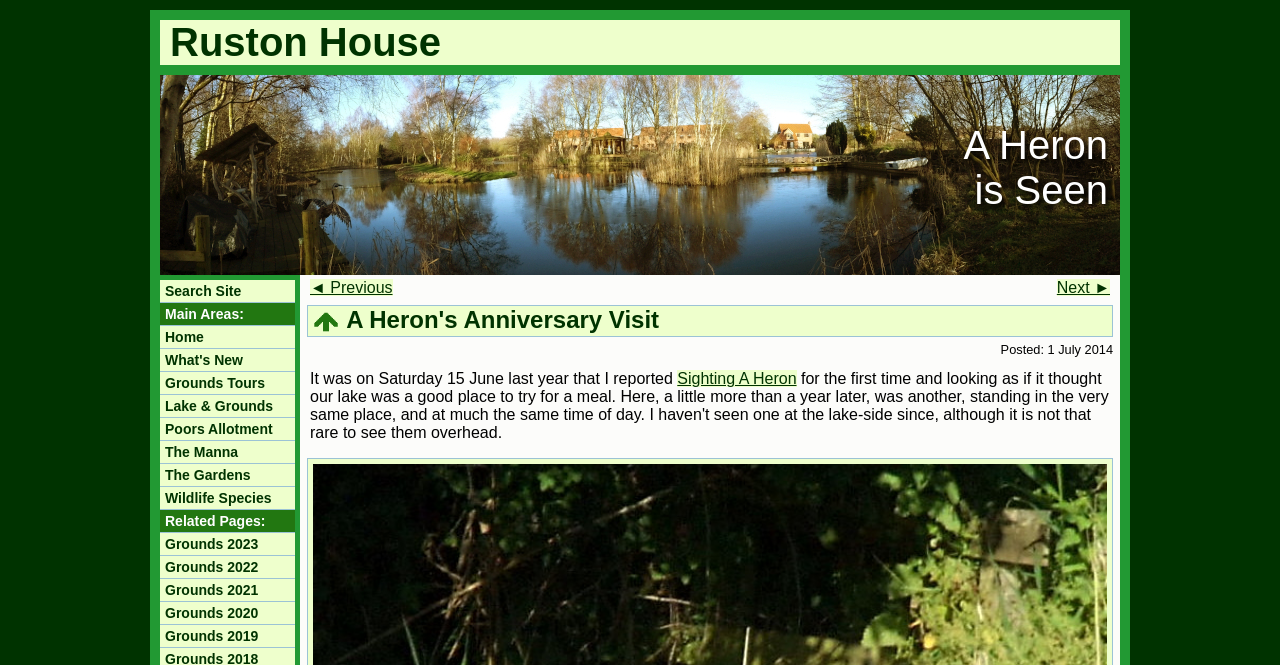Please determine the bounding box coordinates of the area that needs to be clicked to complete this task: 'View Sighting A Heron'. The coordinates must be four float numbers between 0 and 1, formatted as [left, top, right, bottom].

[0.529, 0.556, 0.622, 0.582]